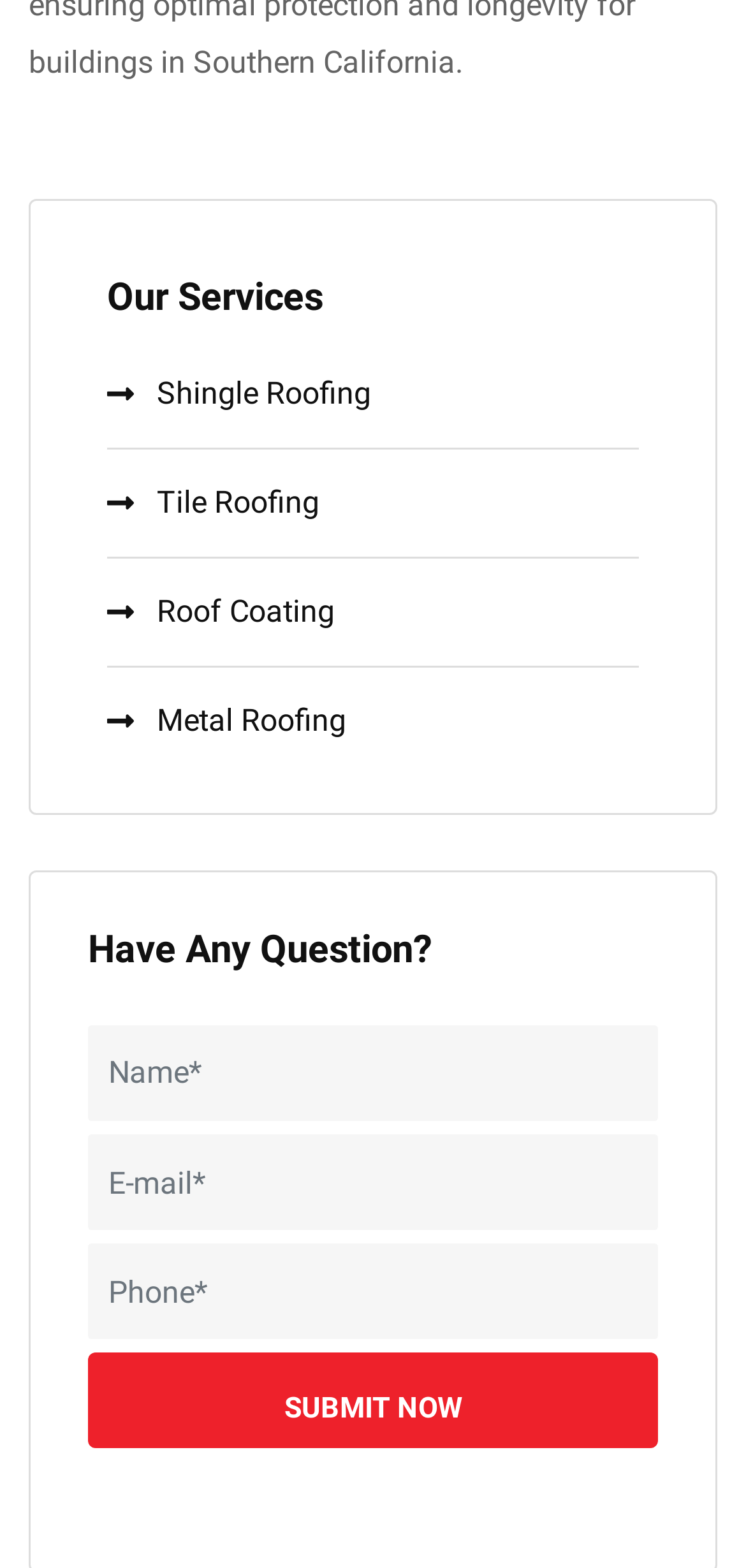Determine the bounding box for the described UI element: "parent_node: Email Address name="EMAIL"".

None